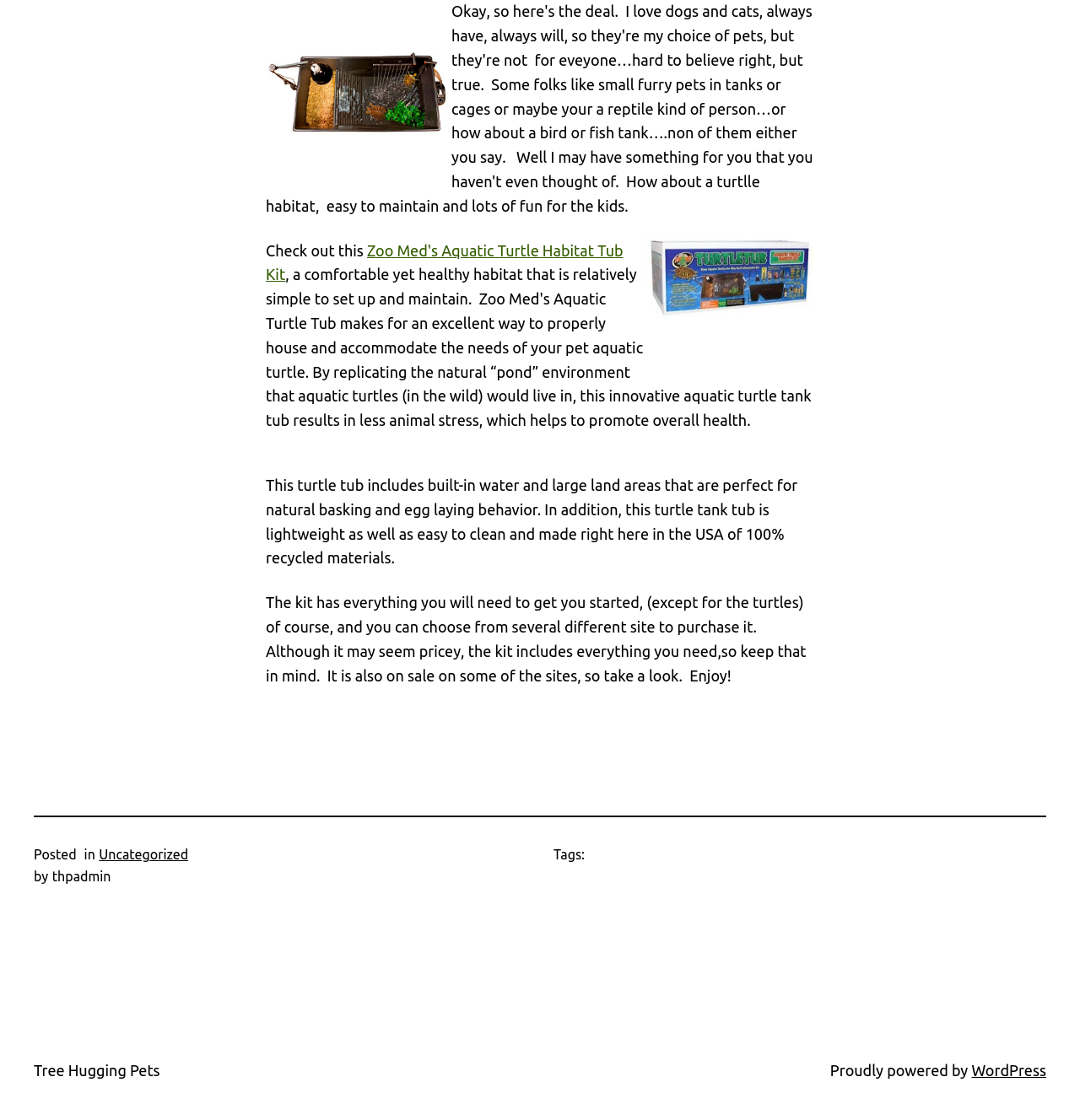Given the description "Uncategorized", provide the bounding box coordinates of the corresponding UI element.

[0.092, 0.756, 0.174, 0.77]